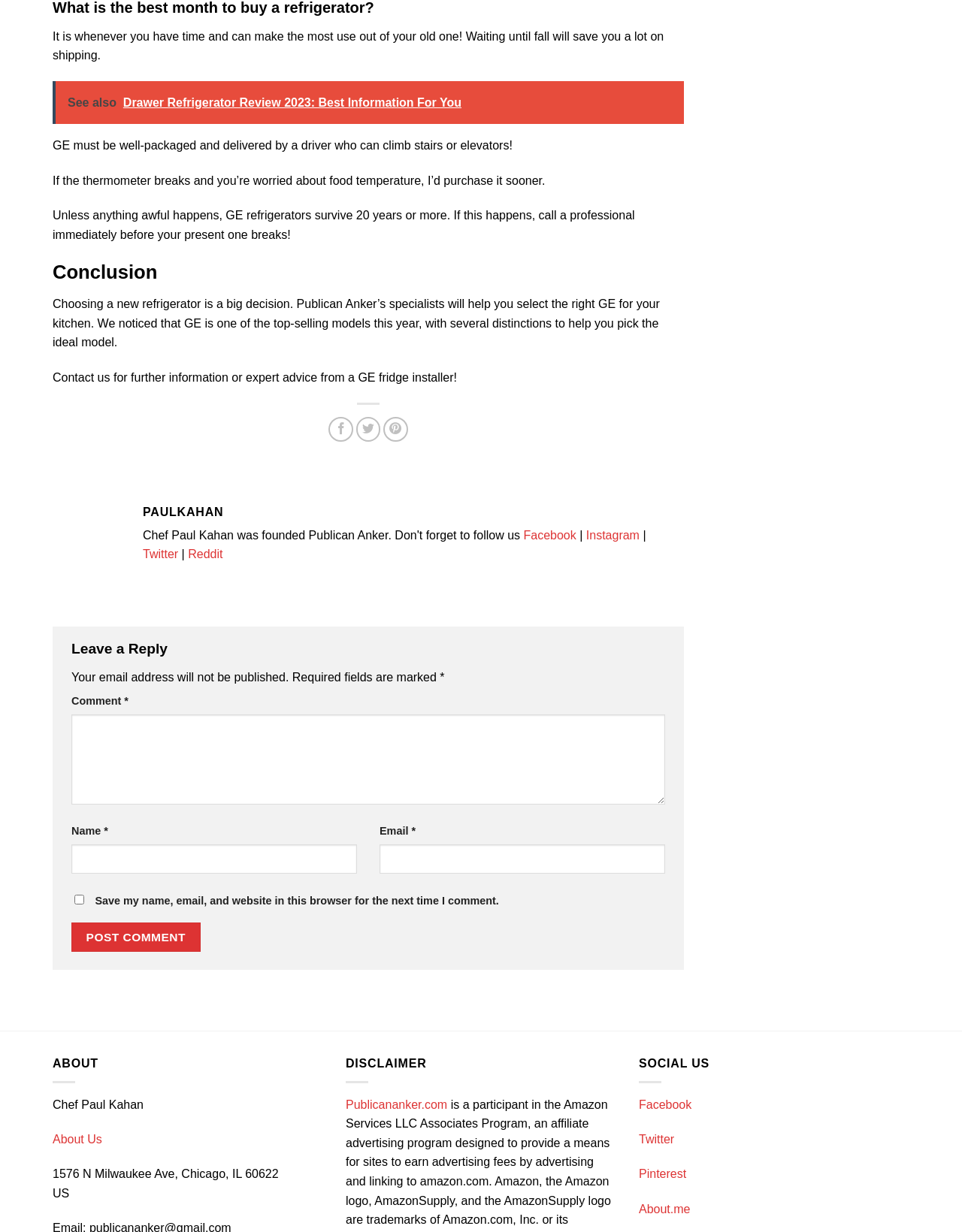Please find the bounding box for the following UI element description. Provide the coordinates in (top-left x, top-left y, bottom-right x, bottom-right y) format, with values between 0 and 1: parent_node: Email * aria-describedby="email-notes" name="email"

[0.395, 0.685, 0.691, 0.709]